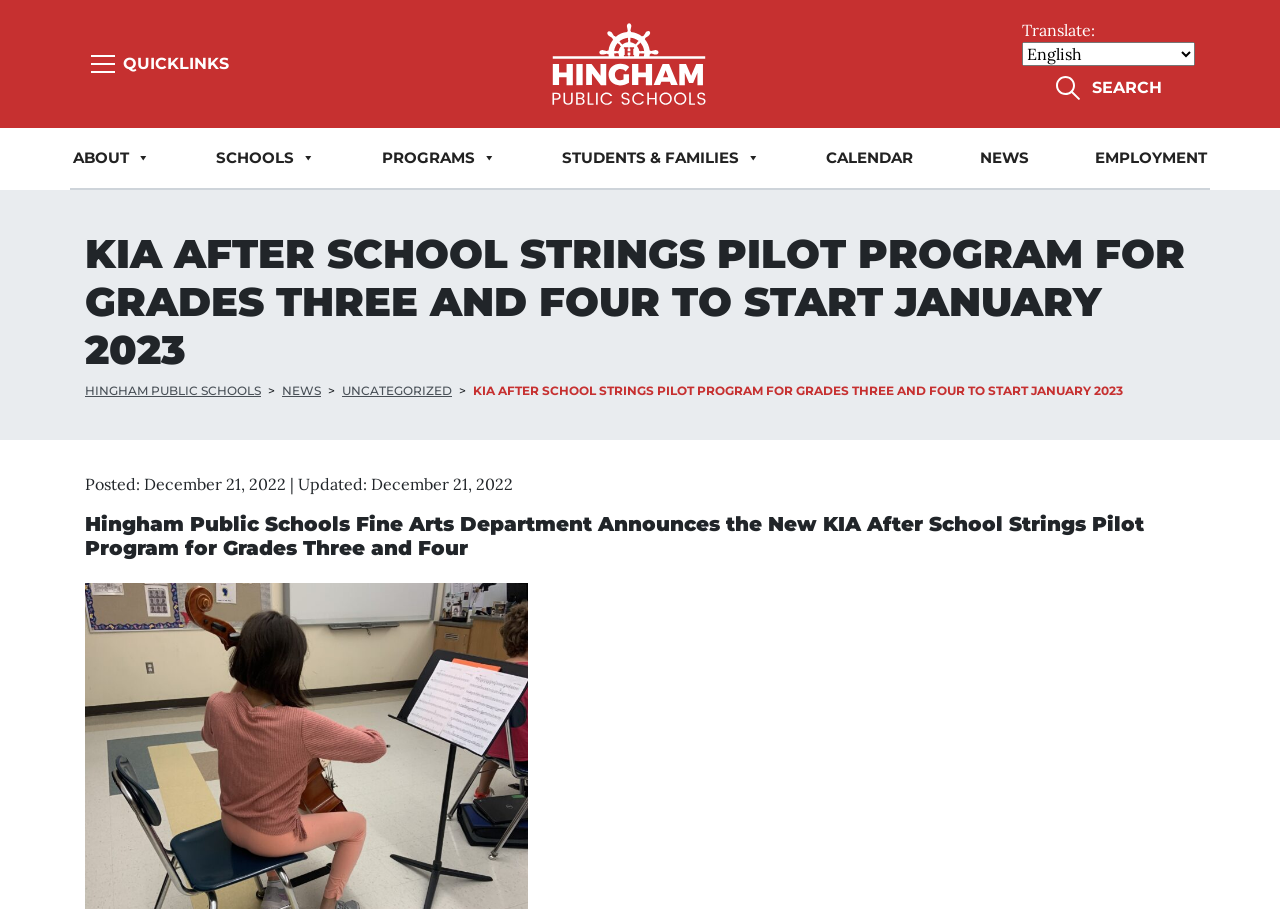Please identify the coordinates of the bounding box for the clickable region that will accomplish this instruction: "Search for something".

[0.066, 0.158, 0.843, 0.205]